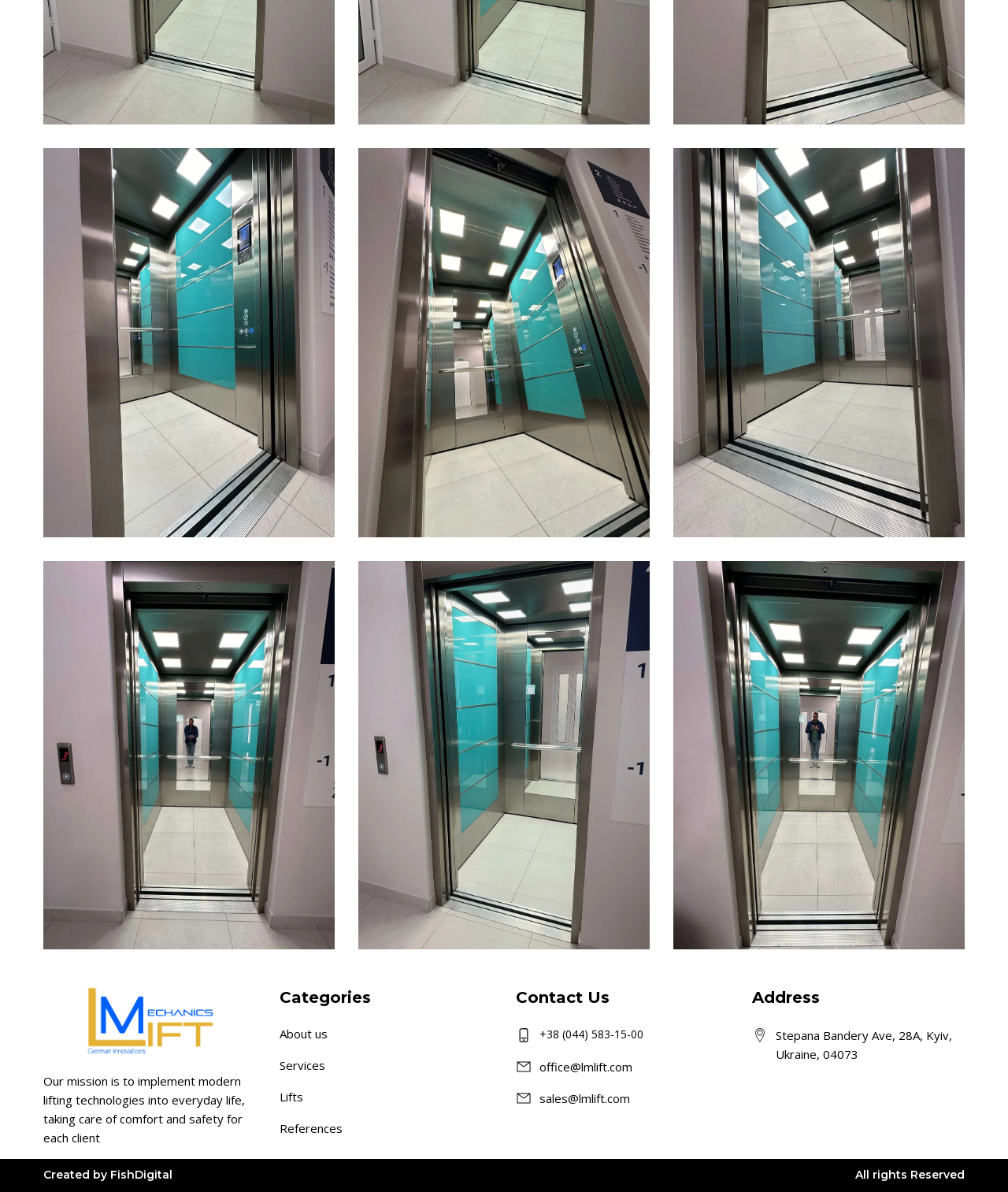Bounding box coordinates are specified in the format (top-left x, top-left y, bottom-right x, bottom-right y). All values are floating point numbers bounded between 0 and 1. Please provide the bounding box coordinate of the region this sentence describes: References

[0.277, 0.94, 0.34, 0.953]